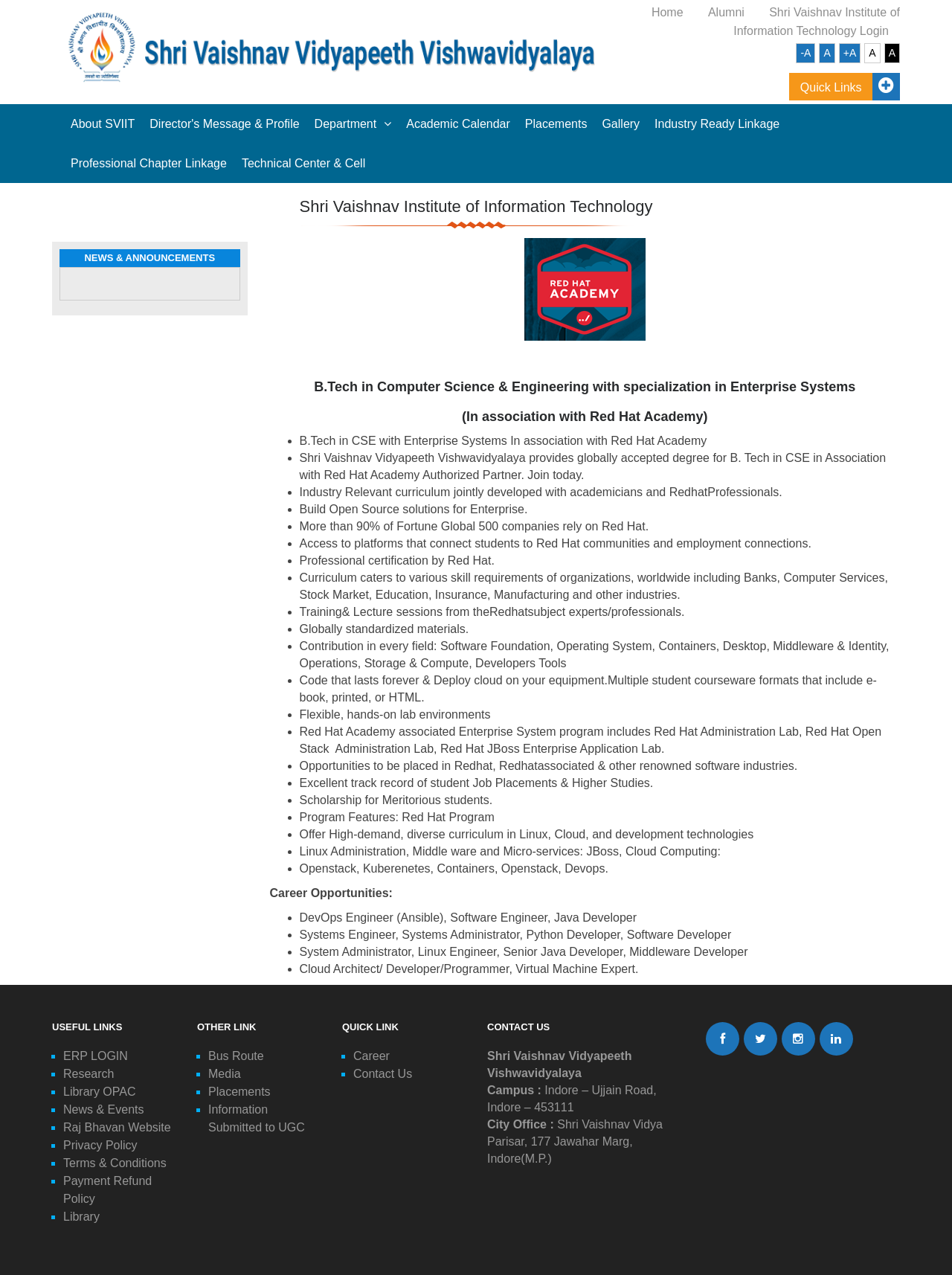Determine the bounding box coordinates of the element's region needed to click to follow the instruction: "Click the 'Home' link". Provide these coordinates as four float numbers between 0 and 1, formatted as [left, top, right, bottom].

[0.673, 0.001, 0.729, 0.017]